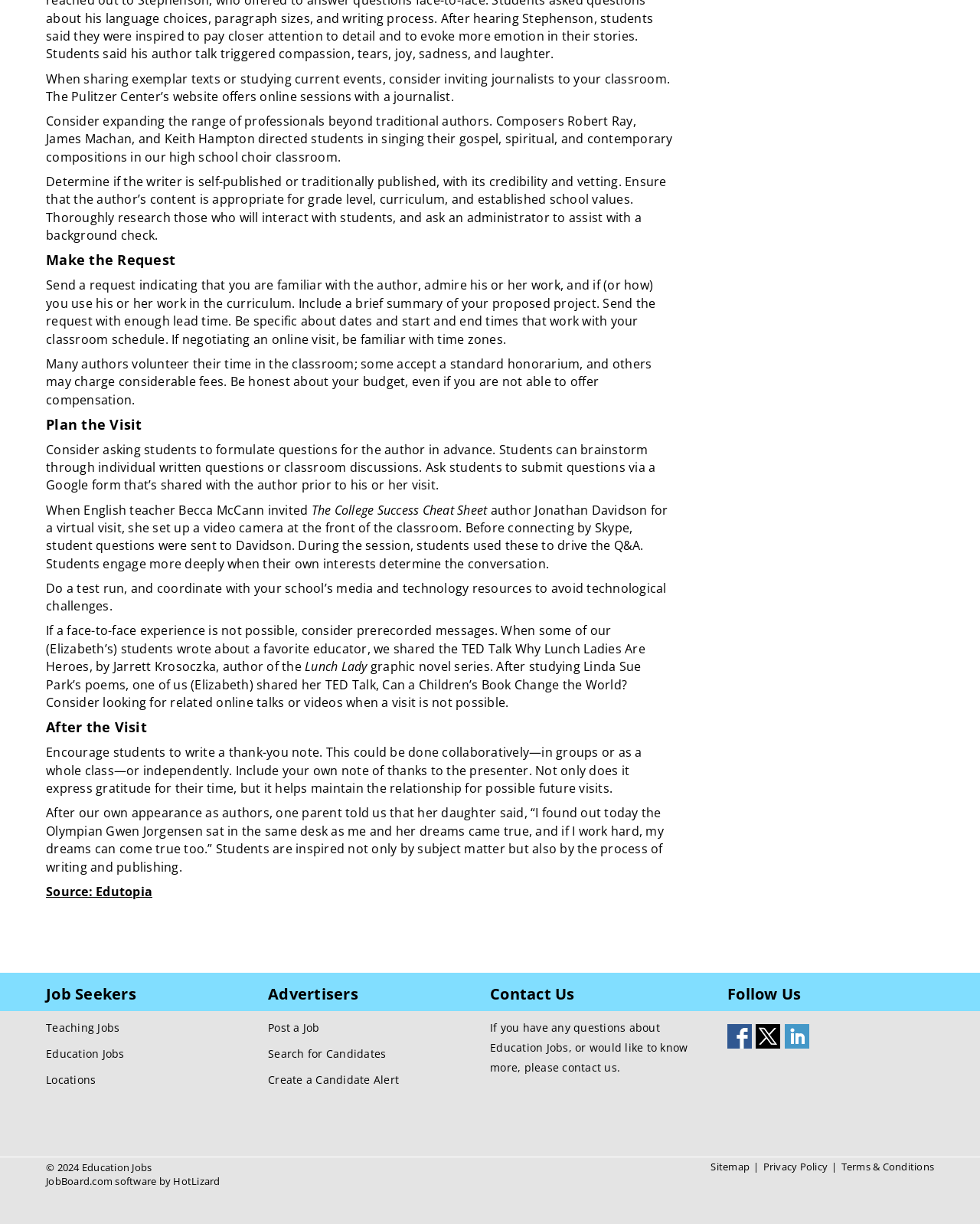Answer the following in one word or a short phrase: 
Why is it important to research an author before inviting them to the classroom?

To ensure credibility and vetting